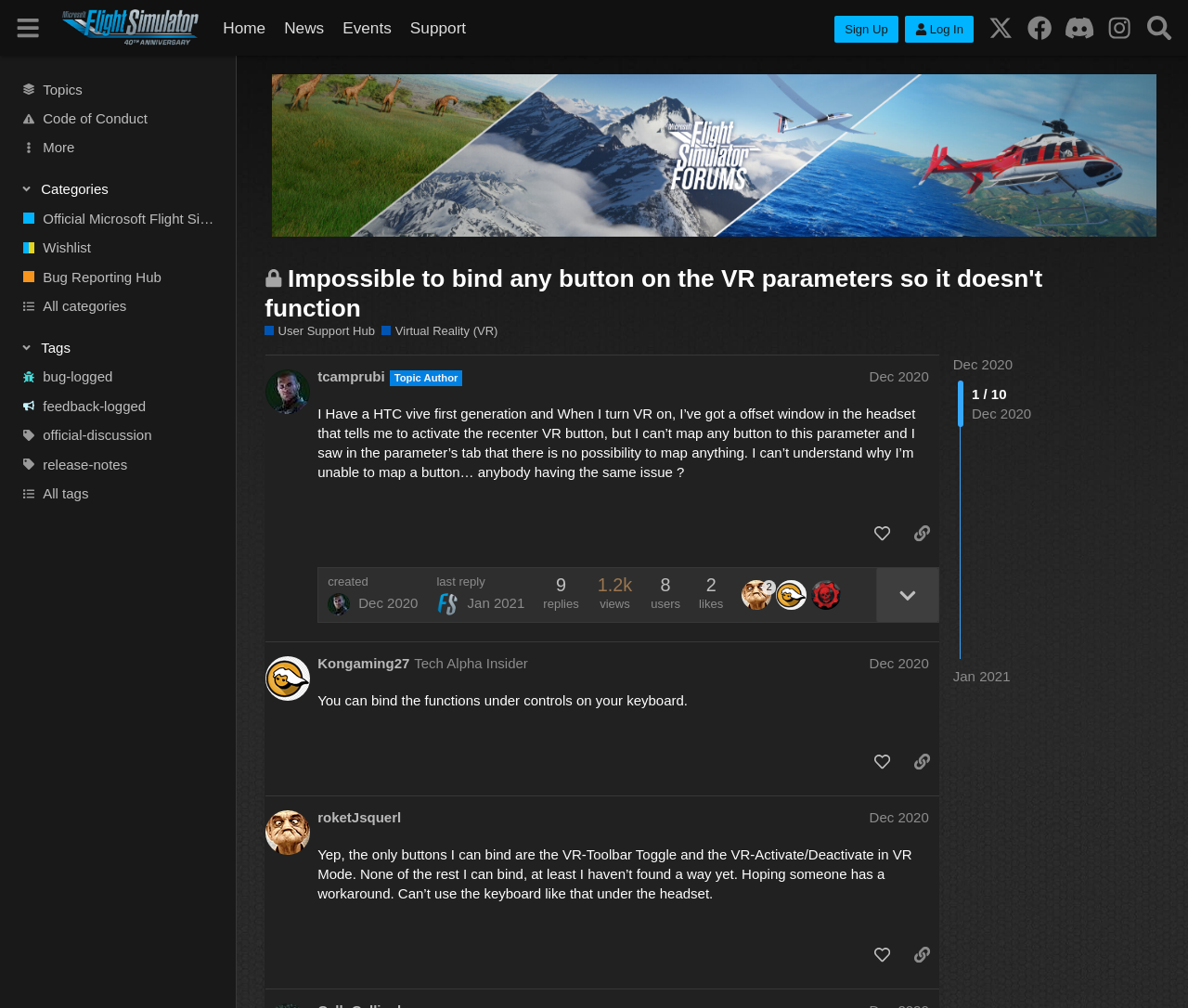Locate the bounding box coordinates of the area where you should click to accomplish the instruction: "Click the 'Search' button".

[0.959, 0.008, 0.992, 0.047]